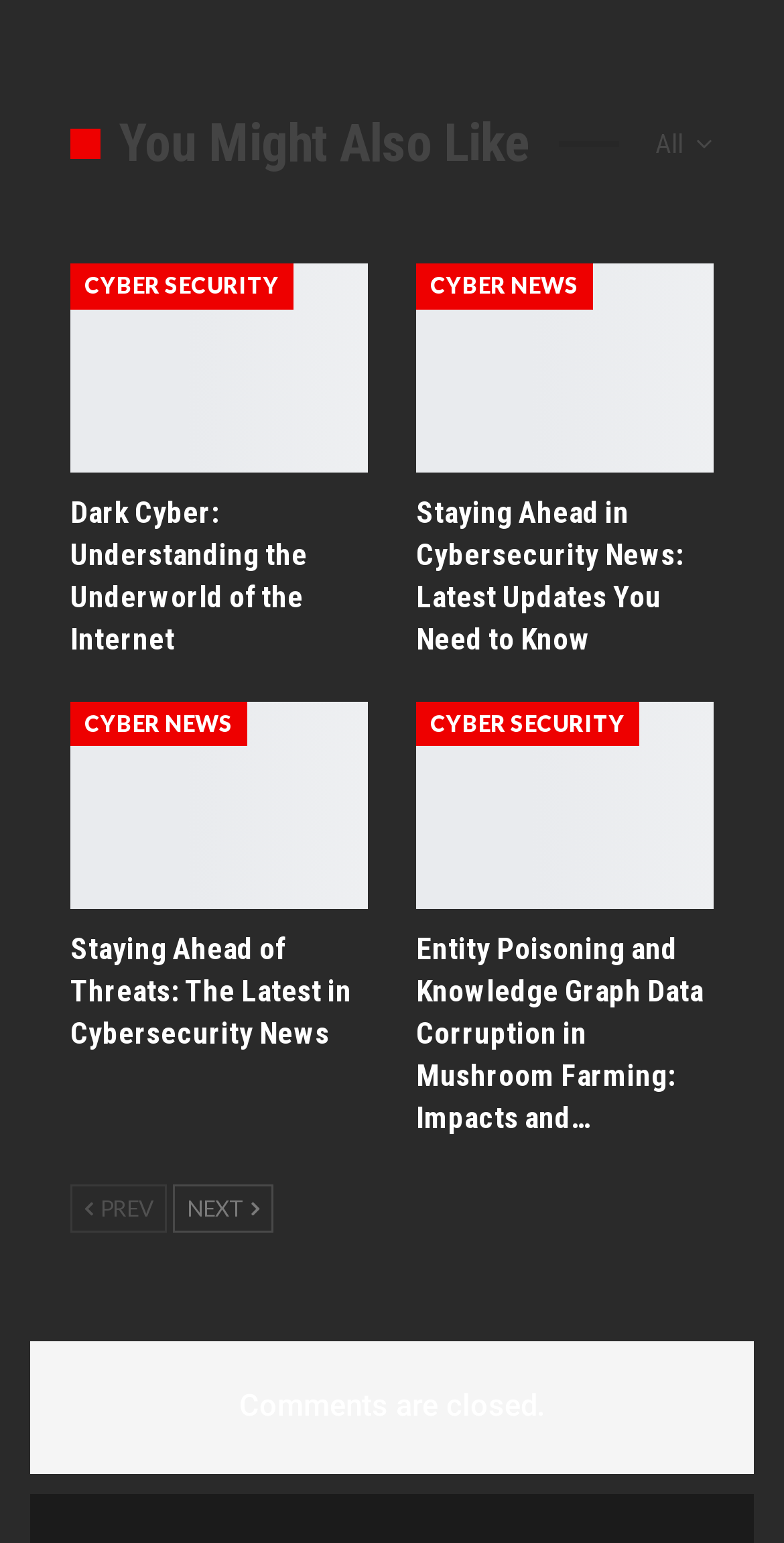Determine the bounding box coordinates of the clickable region to follow the instruction: "Click on 'All'".

[0.79, 0.06, 0.91, 0.128]